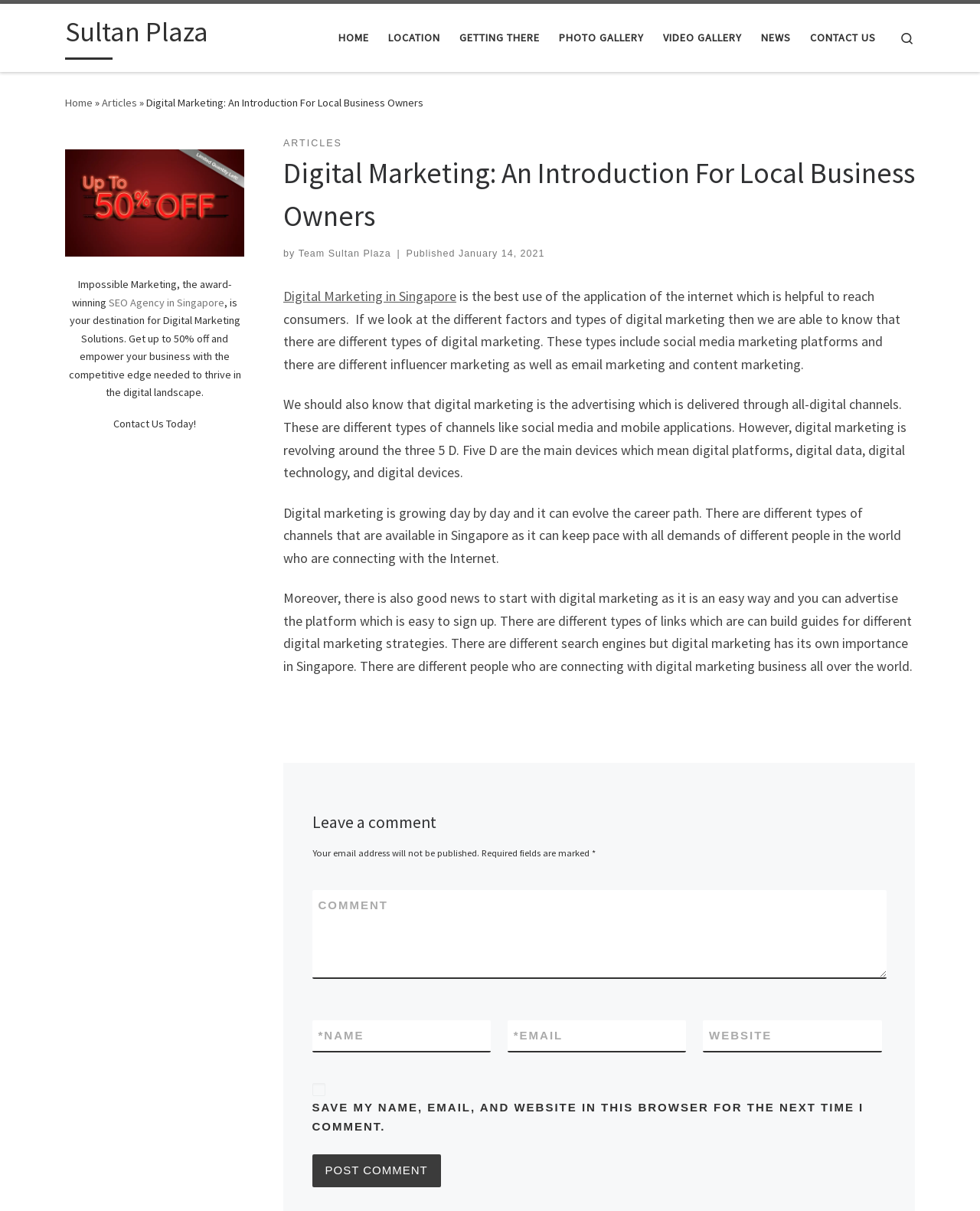What is the main topic of this webpage?
Please use the image to provide a one-word or short phrase answer.

Digital Marketing